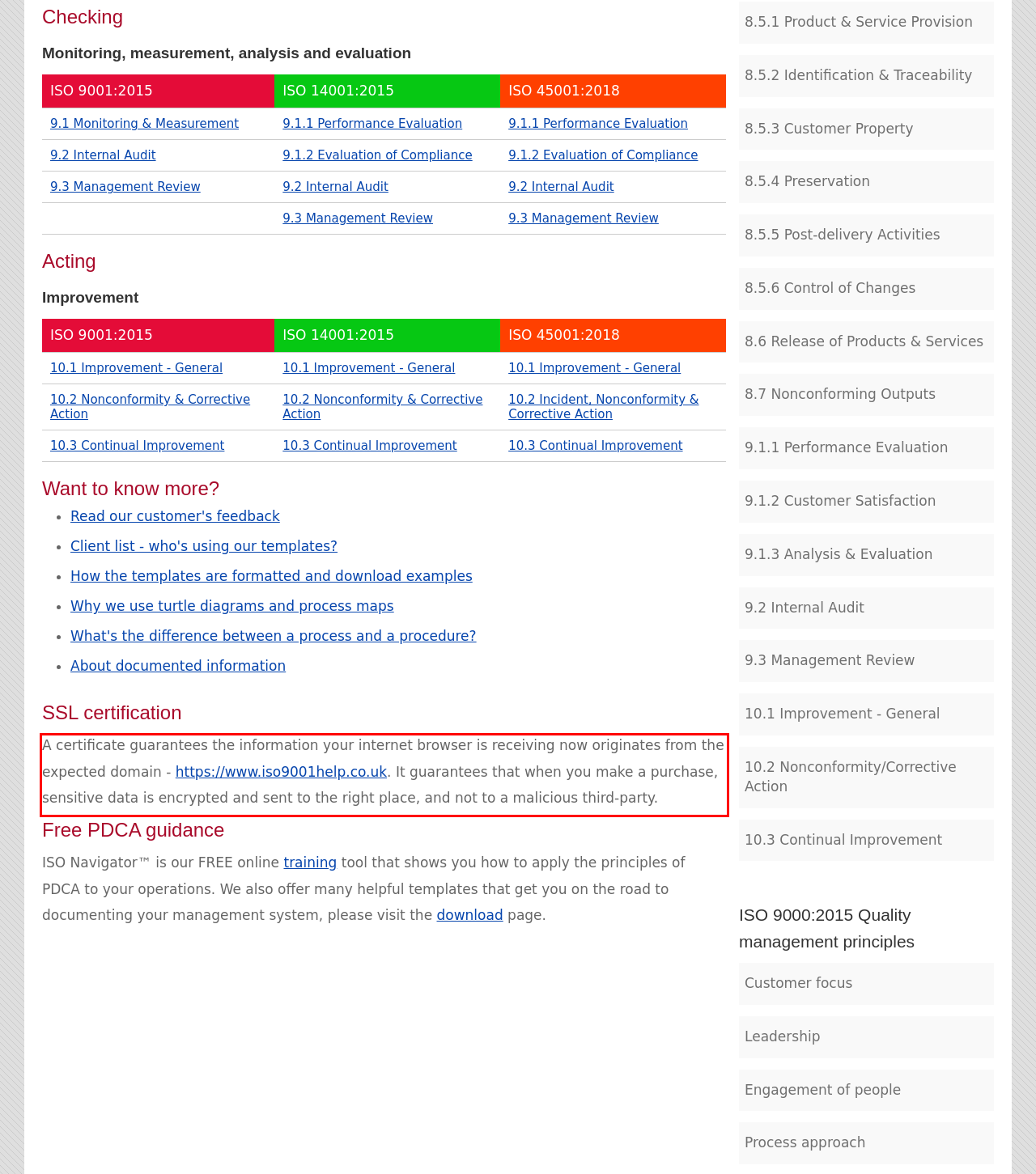Review the screenshot of the webpage and recognize the text inside the red rectangle bounding box. Provide the extracted text content.

A certificate guarantees the information your internet browser is receiving now originates from the expected domain - https://www.iso9001help.co.uk. It guarantees that when you make a purchase, sensitive data is encrypted and sent to the right place, and not to a malicious third-party.